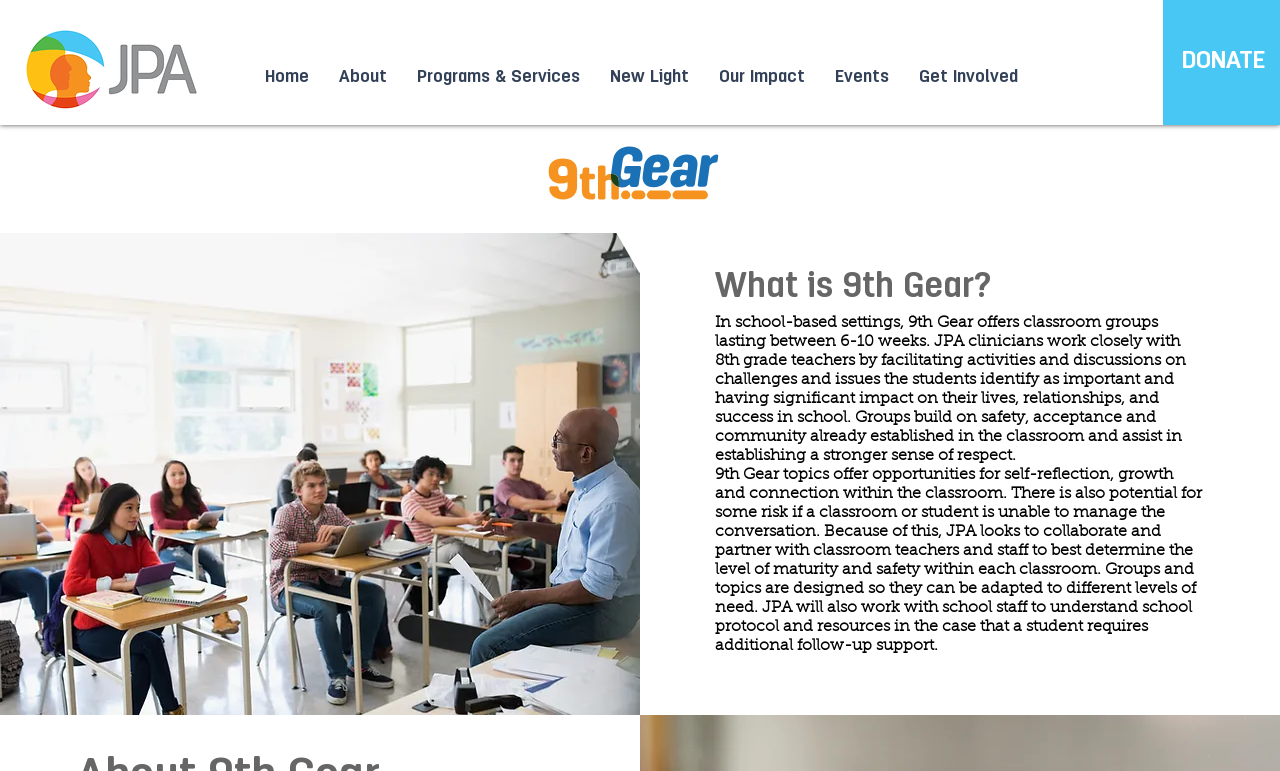Provide the bounding box for the UI element matching this description: "Programs & Services".

[0.314, 0.071, 0.465, 0.13]